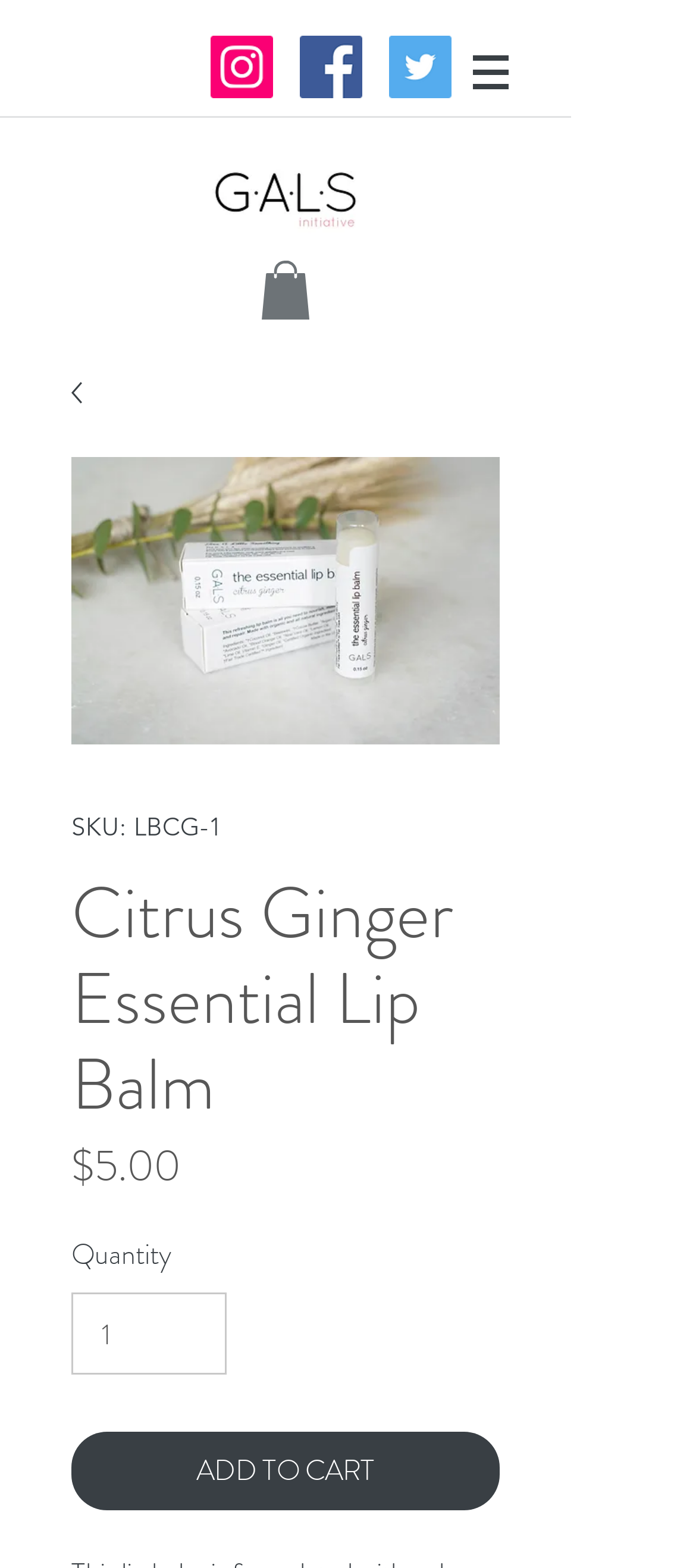What is the minimum quantity of the product that can be added to the cart?
Provide a detailed and extensive answer to the question.

The minimum quantity of the product that can be added to the cart can be determined by looking at the 'Quantity' spinbutton, which has a minimum value of 1.